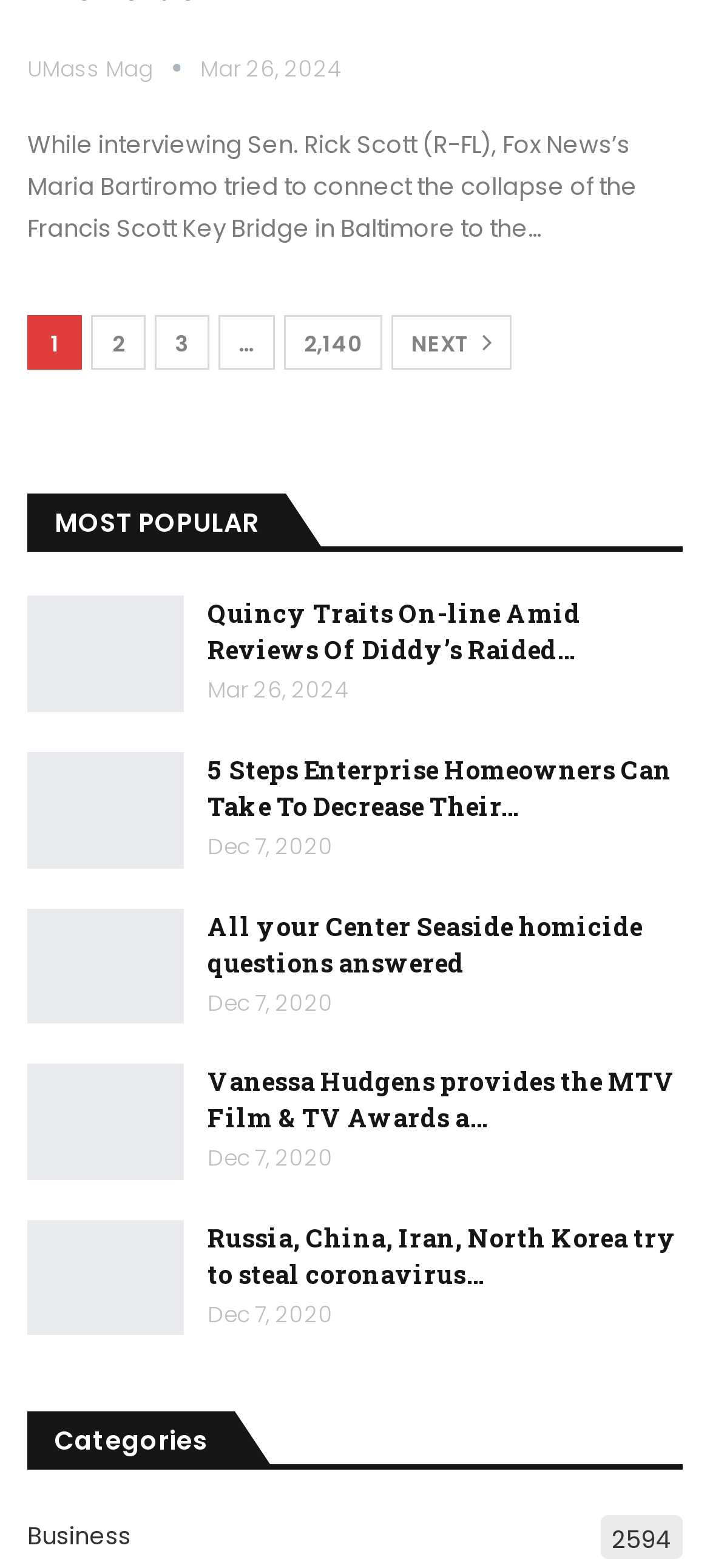Find the bounding box coordinates of the area that needs to be clicked in order to achieve the following instruction: "Browse the business category". The coordinates should be specified as four float numbers between 0 and 1, i.e., [left, top, right, bottom].

[0.038, 0.969, 0.185, 0.991]